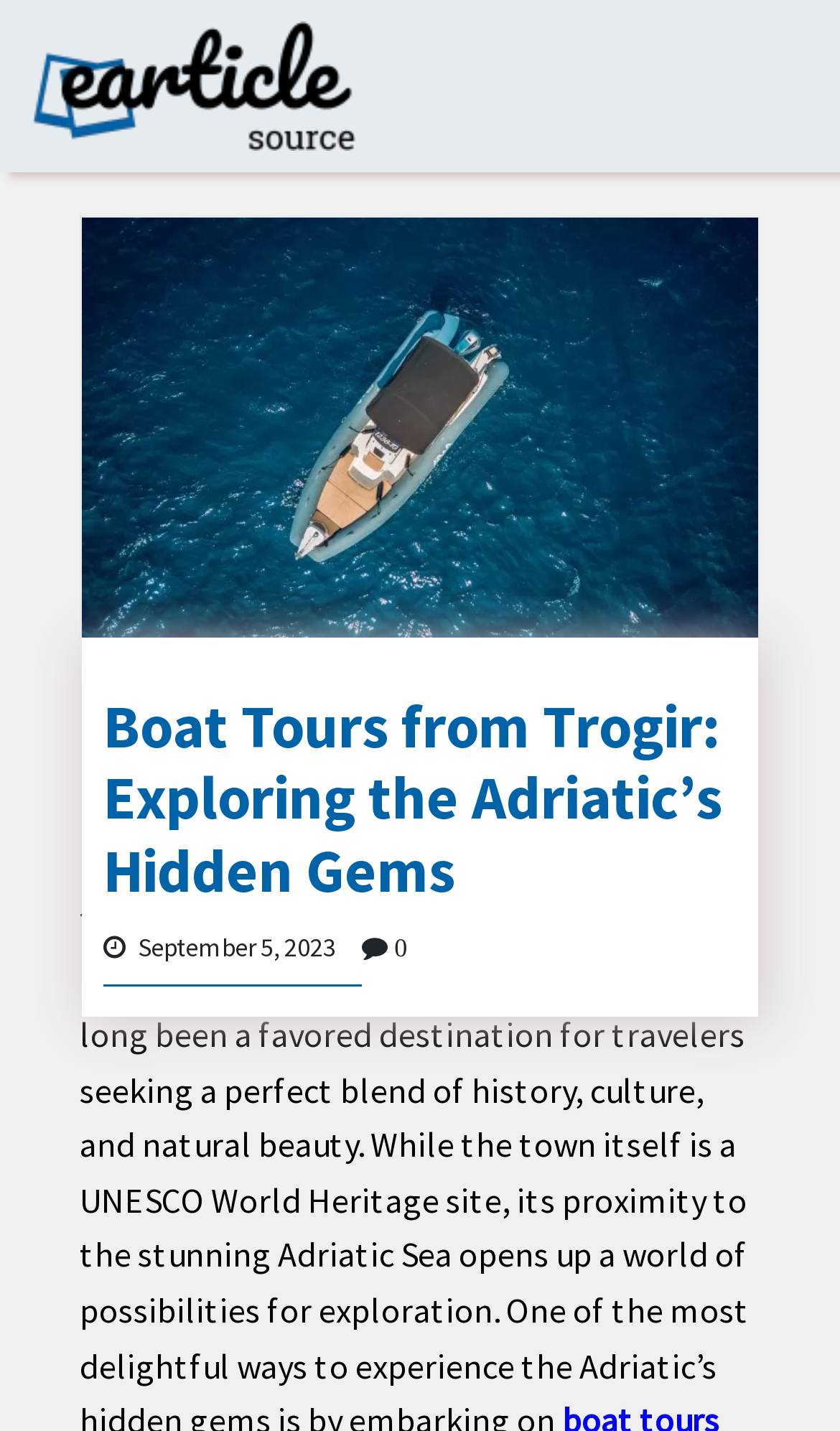Please respond in a single word or phrase: 
How many links are there on this webpage?

2